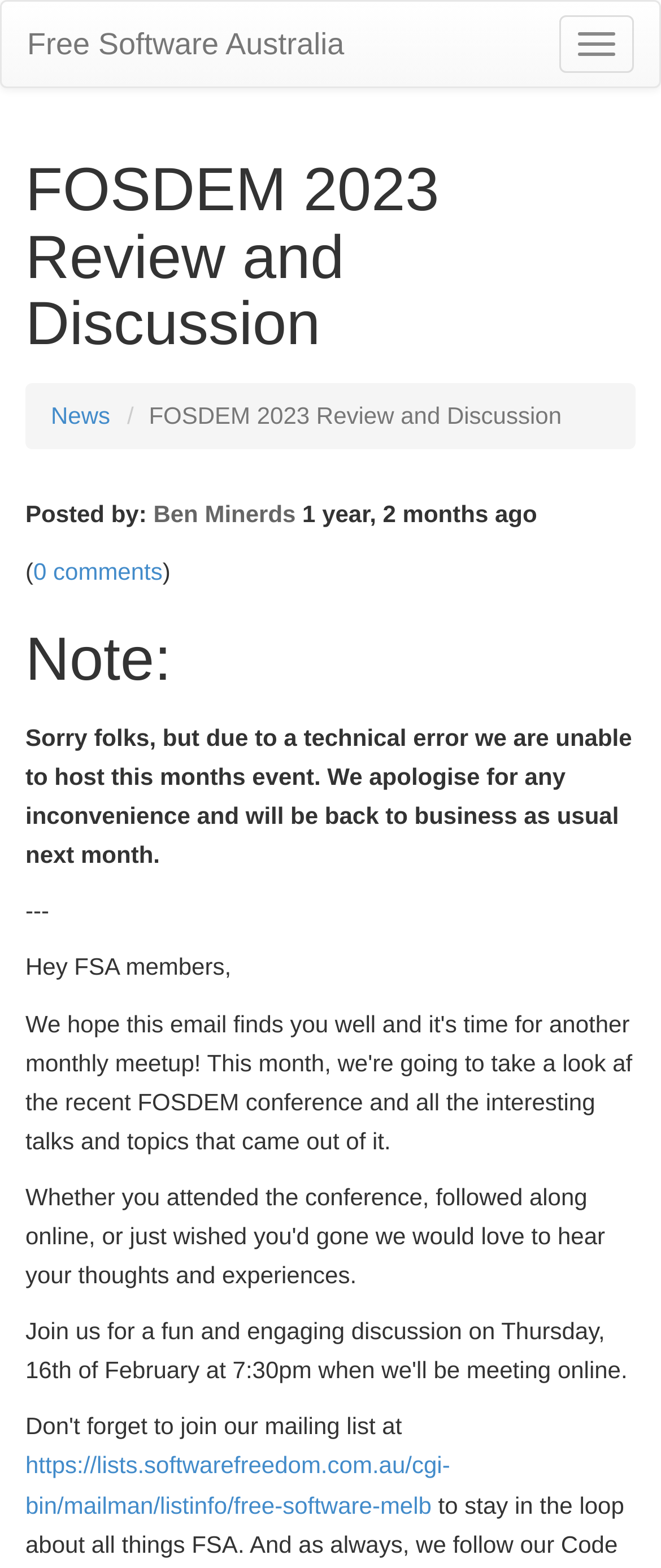Extract the primary header of the webpage and generate its text.

FOSDEM 2023 Review and Discussion